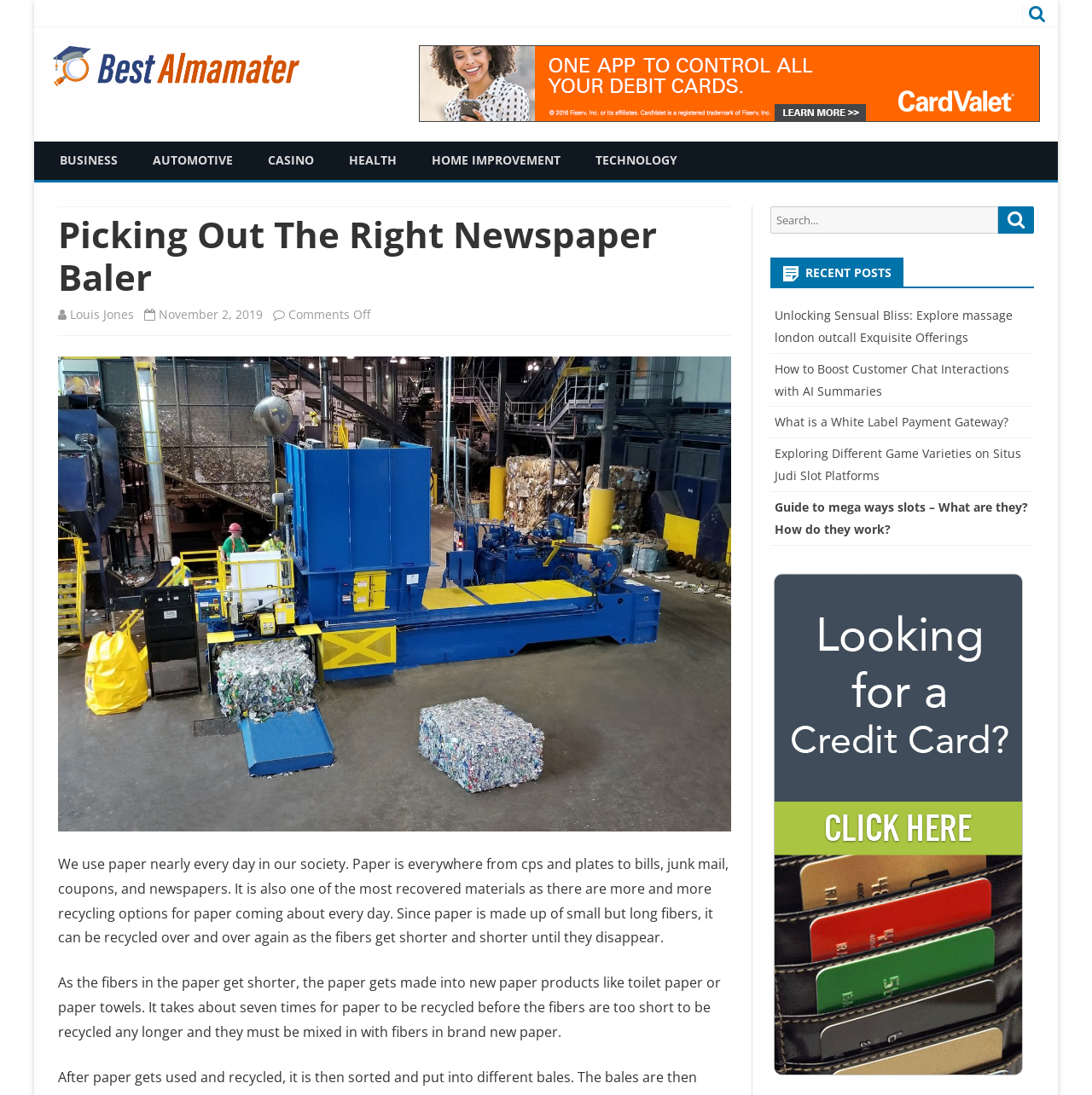Provide the bounding box coordinates of the HTML element described by the text: "Best Alma Mater".

[0.048, 0.082, 0.173, 0.098]